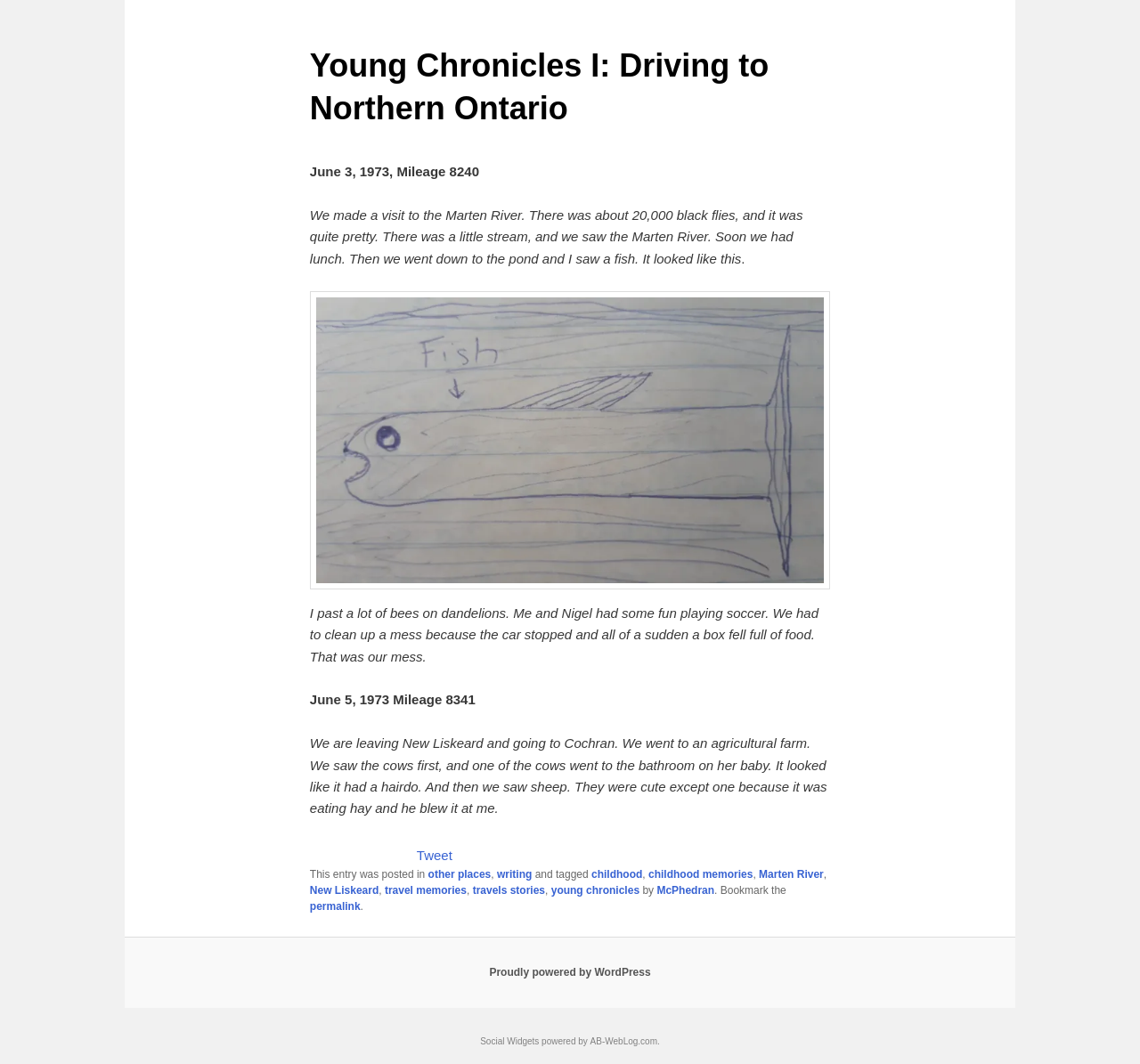Using the webpage screenshot, find the UI element described by New Liskeard. Provide the bounding box coordinates in the format (top-left x, top-left y, bottom-right x, bottom-right y), ensuring all values are floating point numbers between 0 and 1.

[0.272, 0.831, 0.332, 0.843]